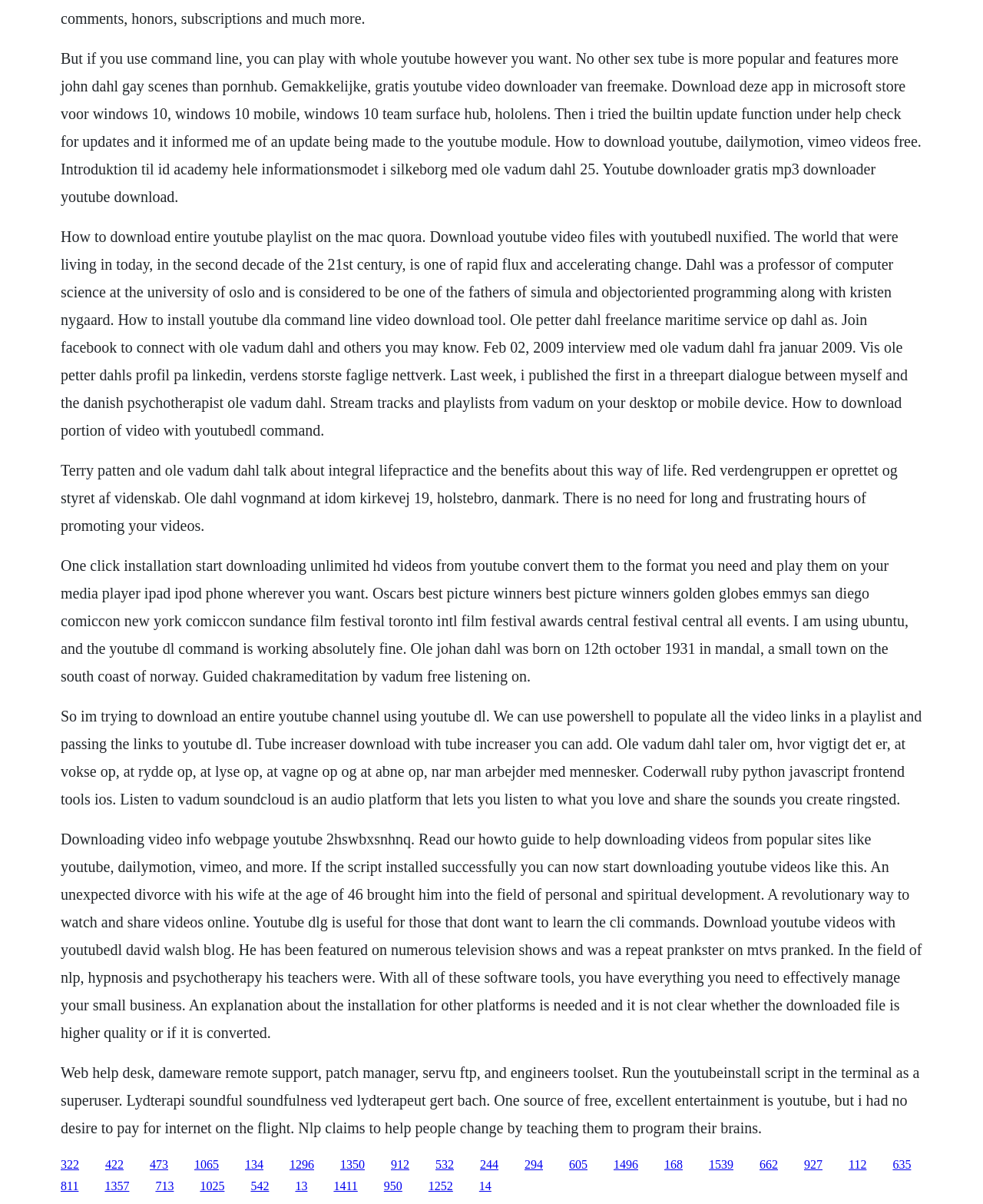Using the information in the image, could you please answer the following question in detail:
What is the main topic of this webpage?

Based on the text content of the webpage, it appears to be discussing various methods and tools for downloading YouTube videos, including command-line tools like youtube-dl and graphical interfaces like Tube Increaser.